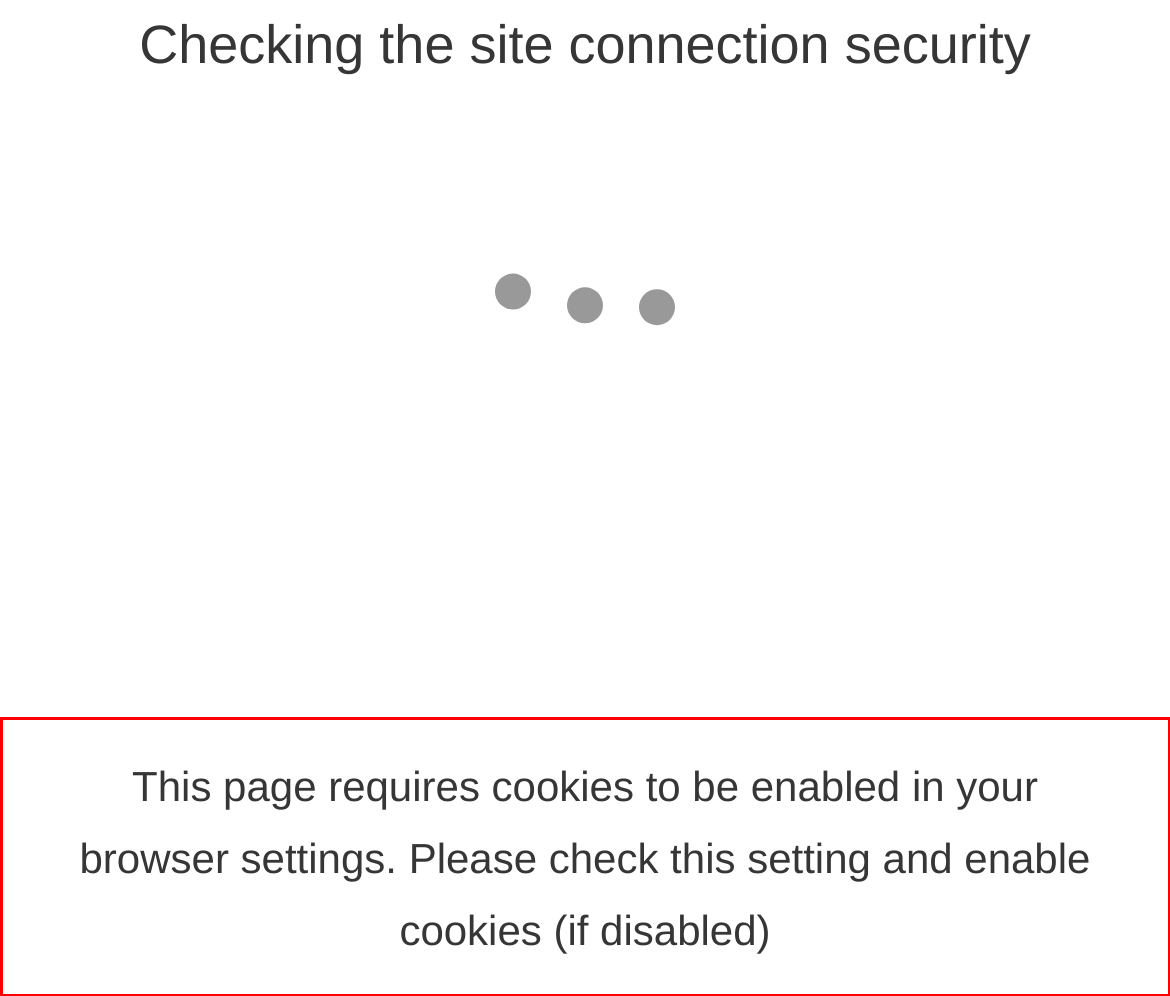Please identify and extract the text content from the UI element encased in a red bounding box on the provided webpage screenshot.

This page requires cookies to be enabled in your browser settings. Please check this setting and enable cookies (if disabled)